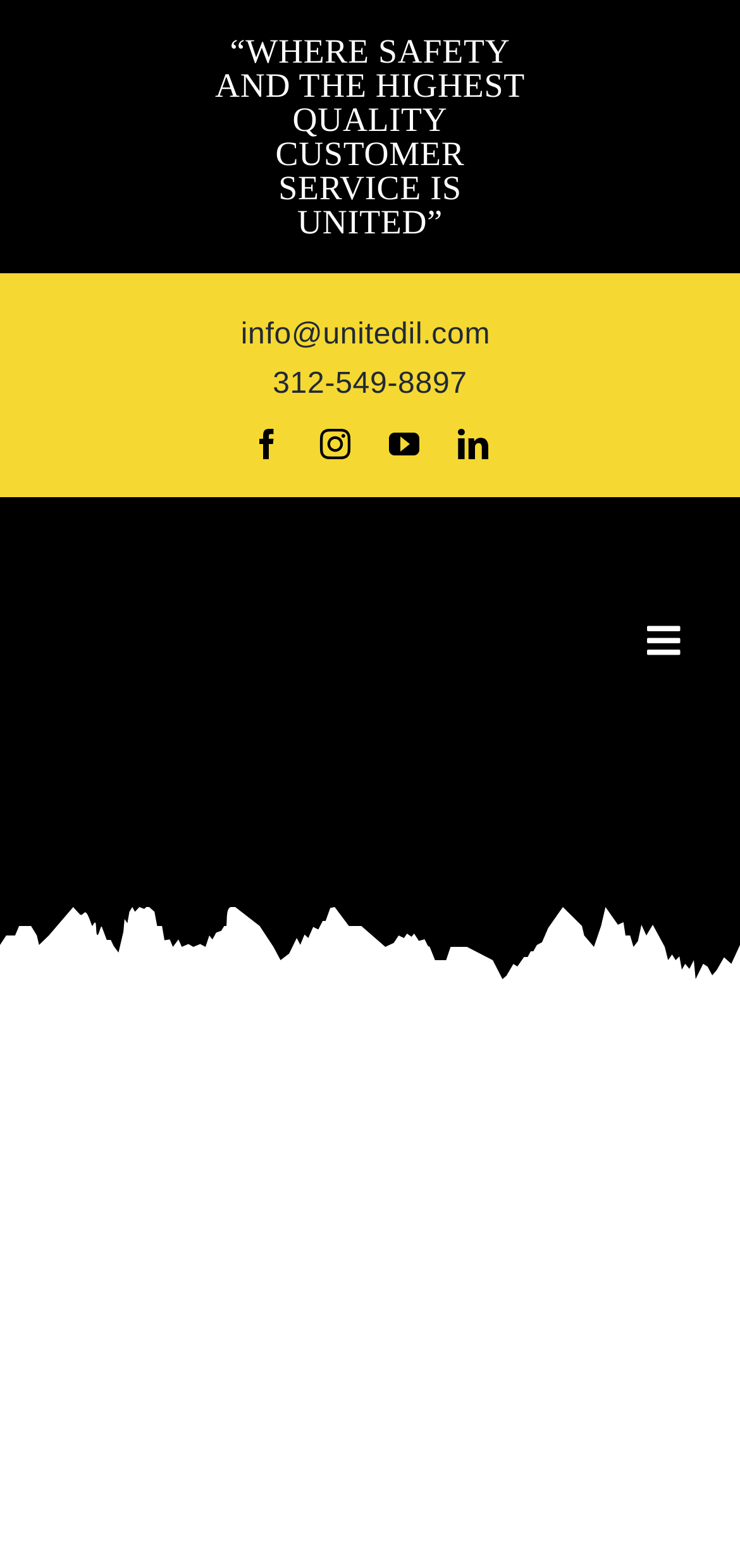Please determine the bounding box coordinates of the section I need to click to accomplish this instruction: "go to the home page".

[0.517, 0.39, 0.923, 0.428]